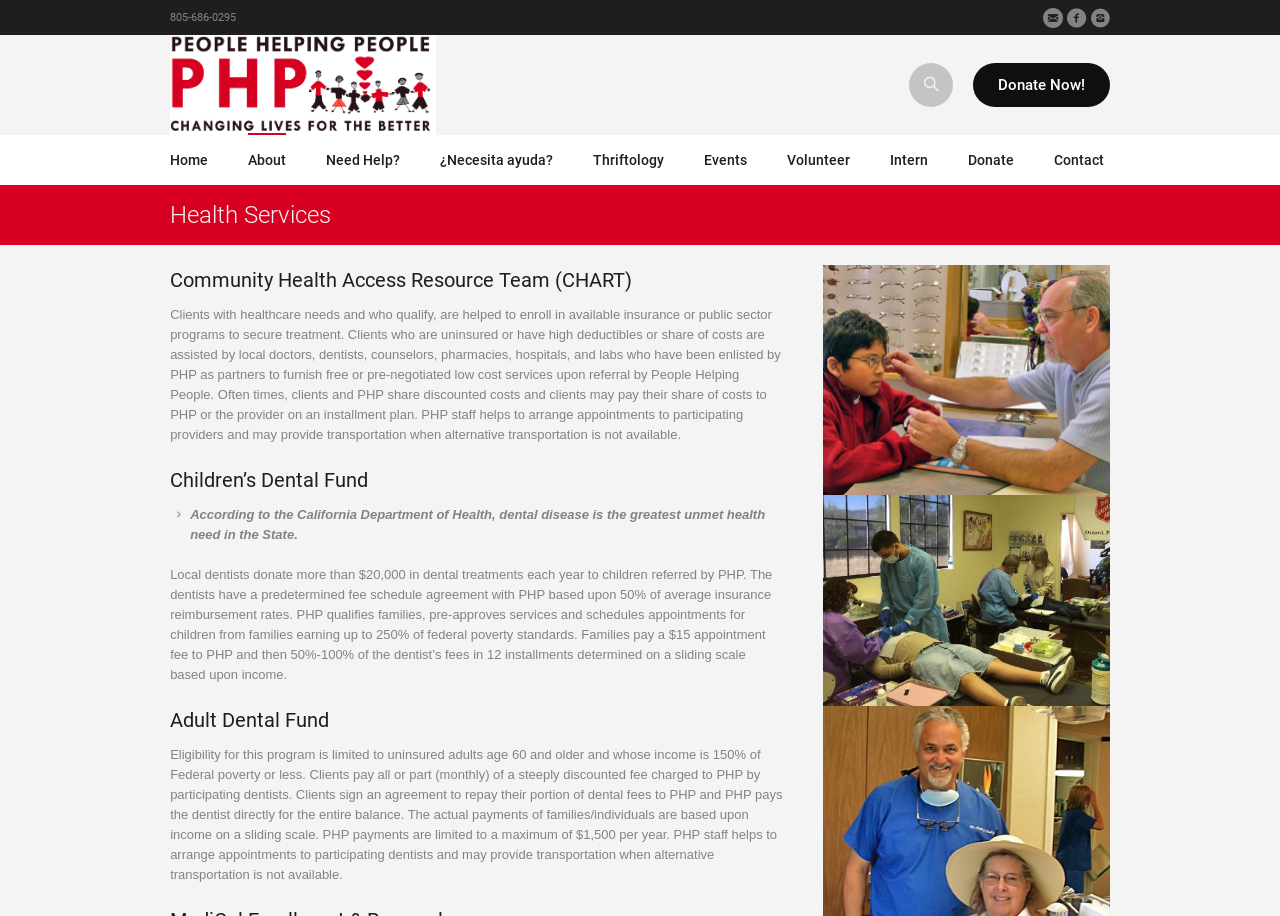What is the maximum amount PHP pays for dental fees per year in the Adult Dental Fund program?
Look at the image and respond with a one-word or short phrase answer.

$1,500